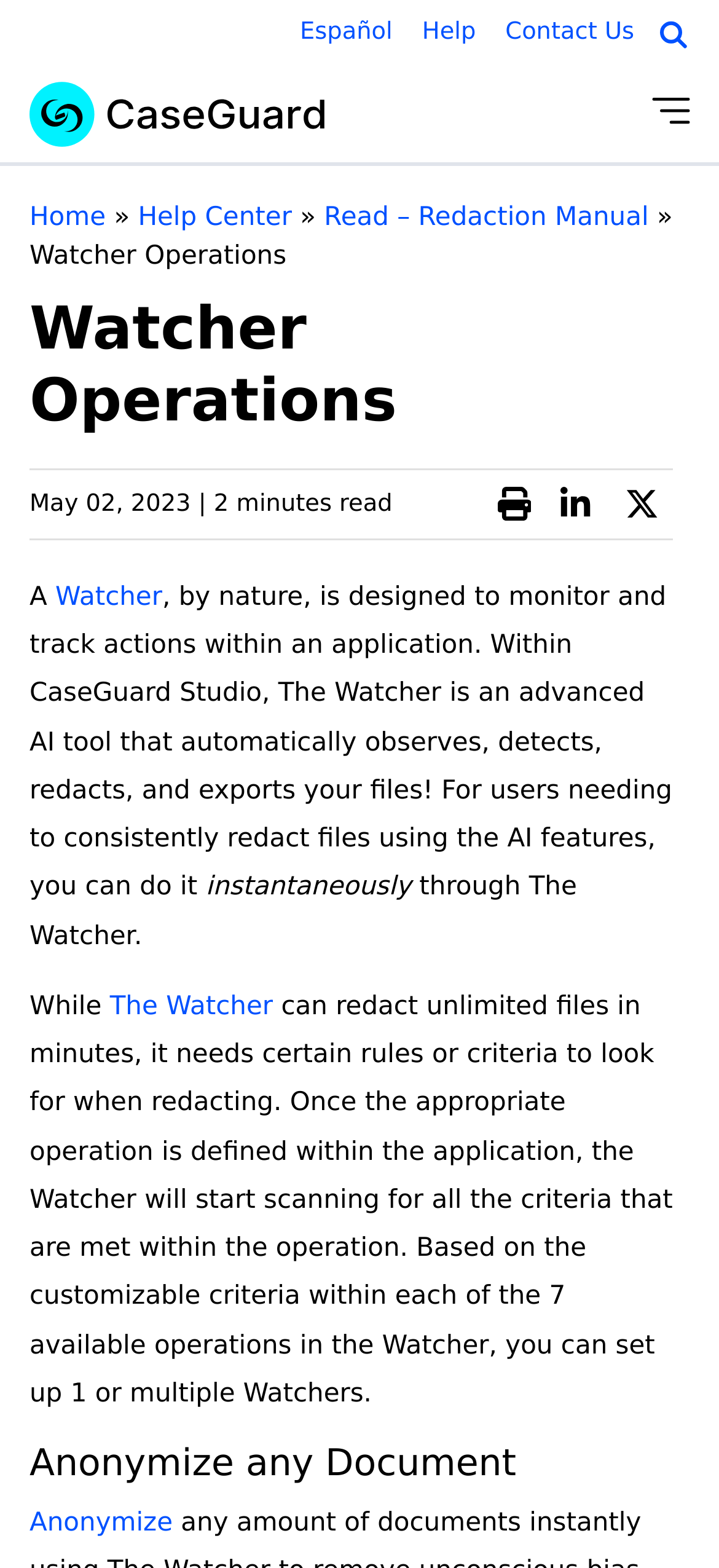Determine the bounding box coordinates of the clickable region to execute the instruction: "Book a demo with Caseguard". The coordinates should be four float numbers between 0 and 1, denoted as [left, top, right, bottom].

[0.367, 0.487, 0.633, 0.506]